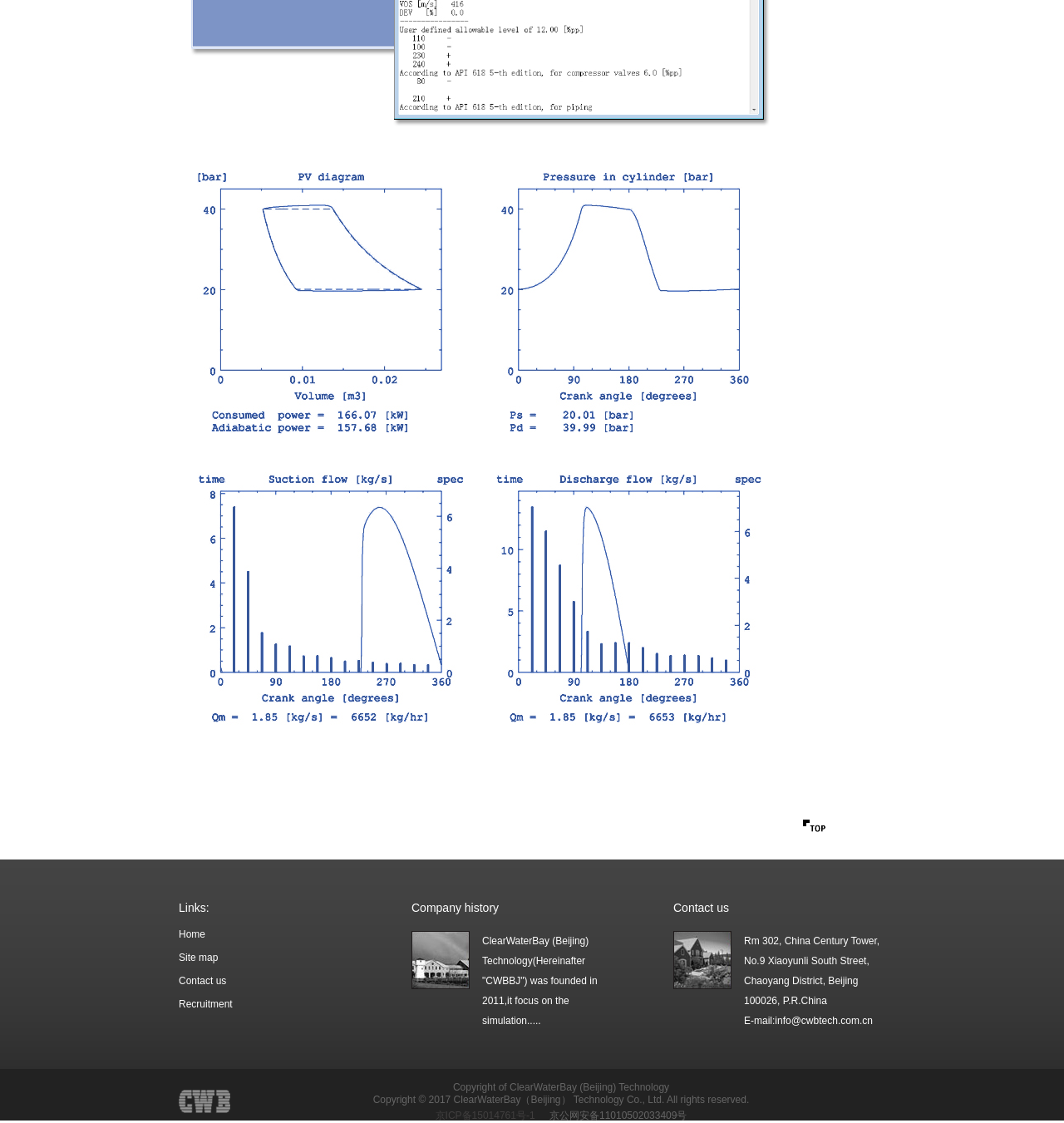Based on the element description: "Contact us", identify the bounding box coordinates for this UI element. The coordinates must be four float numbers between 0 and 1, listed as [left, top, right, bottom].

[0.168, 0.863, 0.223, 0.884]